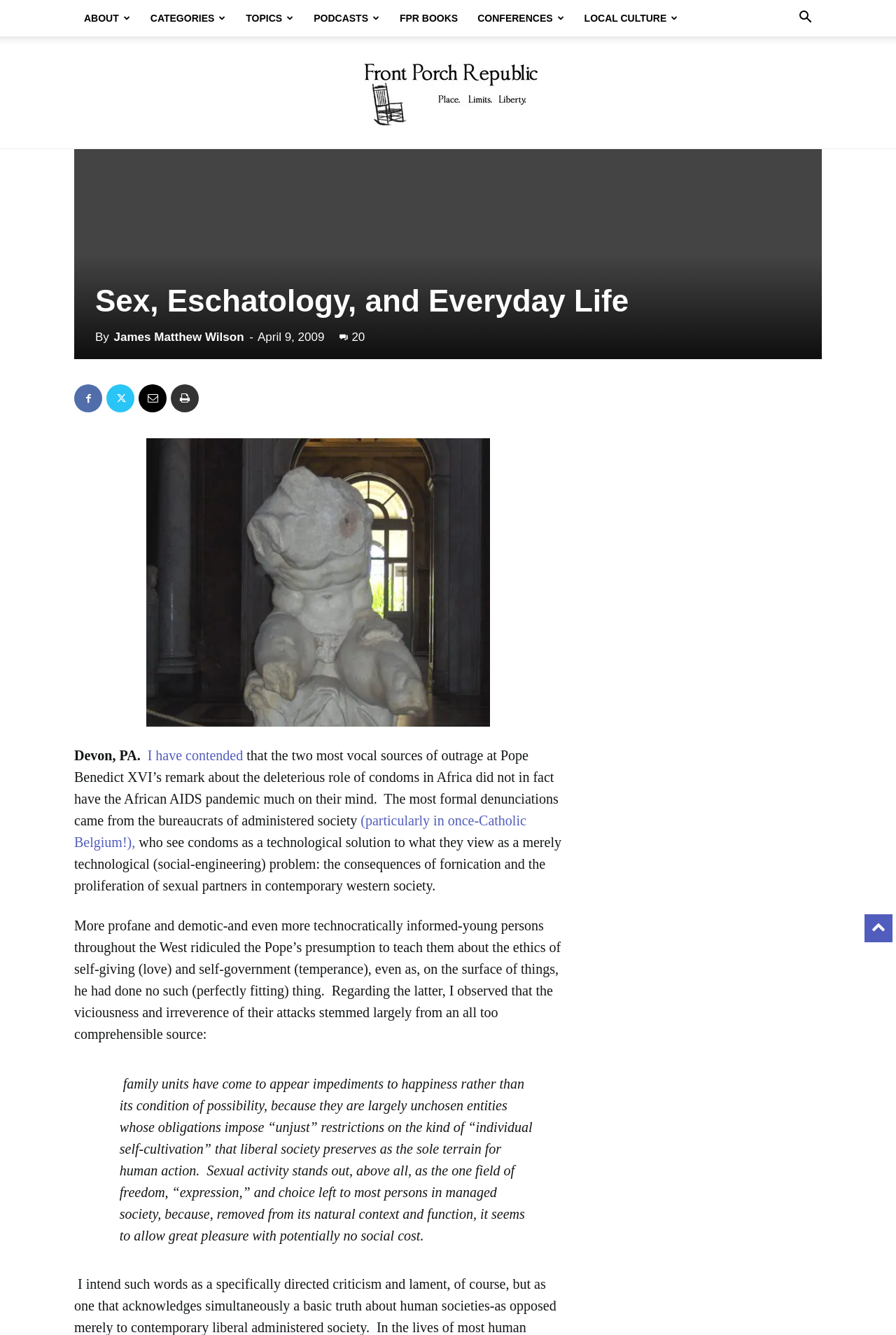Write an extensive caption that covers every aspect of the webpage.

The webpage is an article titled "Sex, Eschatology, and Everyday Life" on the Front Porch Republic website. At the top, there are several links to different sections of the website, including "About", "Categories", "Topics", "Podcasts", "FPR Books", "Conferences", and "Local Culture". On the right side of these links, there is a search button.

Below the links, there is a logo of Front Porch Republic, which is an image with the website's name written in text. Next to the logo, there is a header section that contains the article's title, author's name, and publication date. The title "Sex, Eschatology, and Everyday Life" is in a larger font, and below it, there is the author's name "James Matthew Wilson" and the publication date "April 9, 2009".

The main content of the article starts below the header section. The article begins with a location "Devon, PA." and then dives into a discussion about Pope Benedict XVI's remark on condoms in Africa. The text is divided into several paragraphs, with some links and images scattered throughout. There is an image of a torso close-up, which is placed below the article's title.

The article's content is dense, with long paragraphs that discuss the reaction to the Pope's remark, the role of condoms in Africa, and the concept of self-giving and self-government. There is also a blockquote section that stands out from the rest of the text, which discusses the idea that family units are seen as impediments to happiness in modern society.

Overall, the webpage is a dense and informative article that explores complex topics related to sex, eschatology, and everyday life.